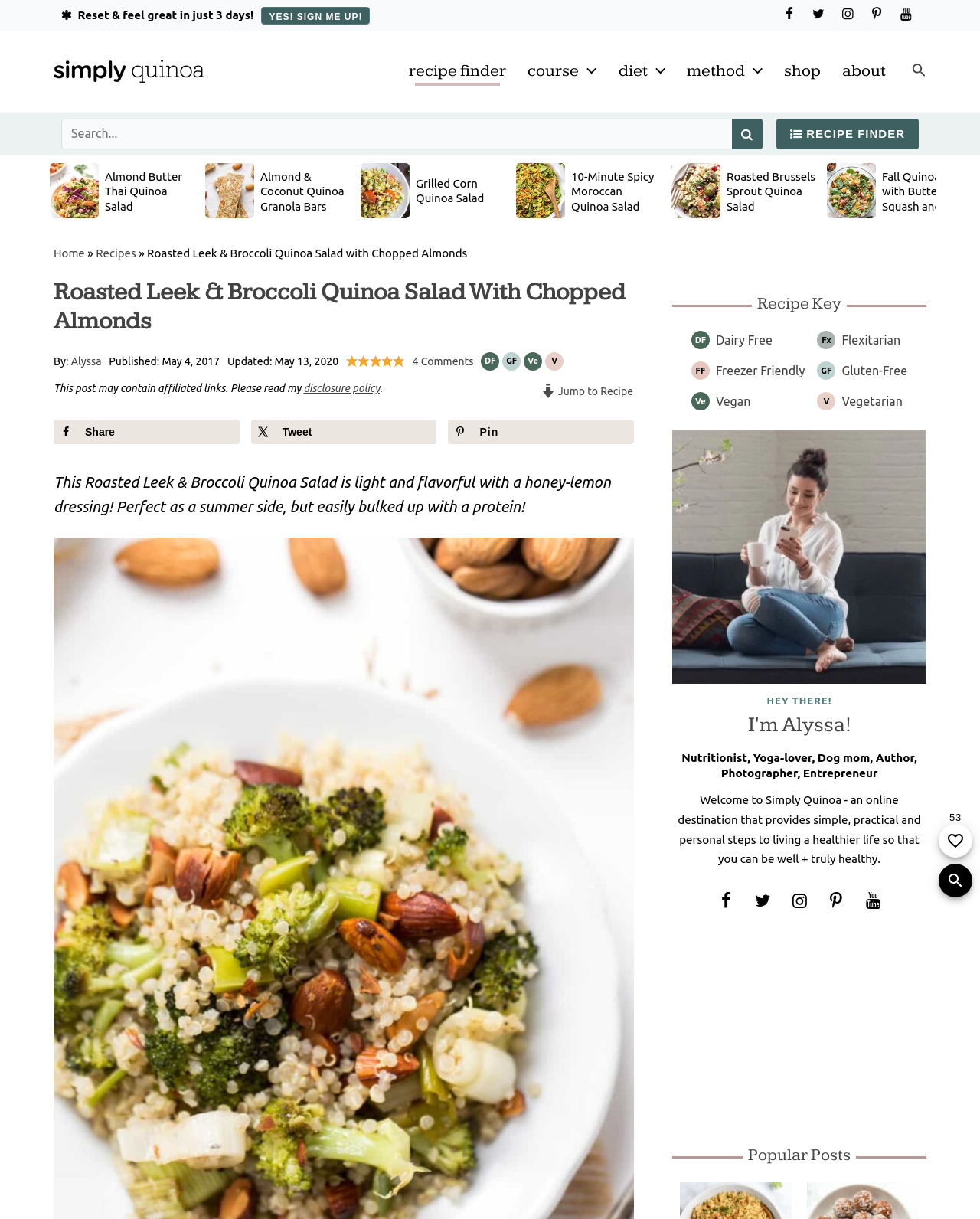Identify the headline of the webpage and generate its text content.

Roasted Leek & Broccoli Quinoa Salad With Chopped Almonds